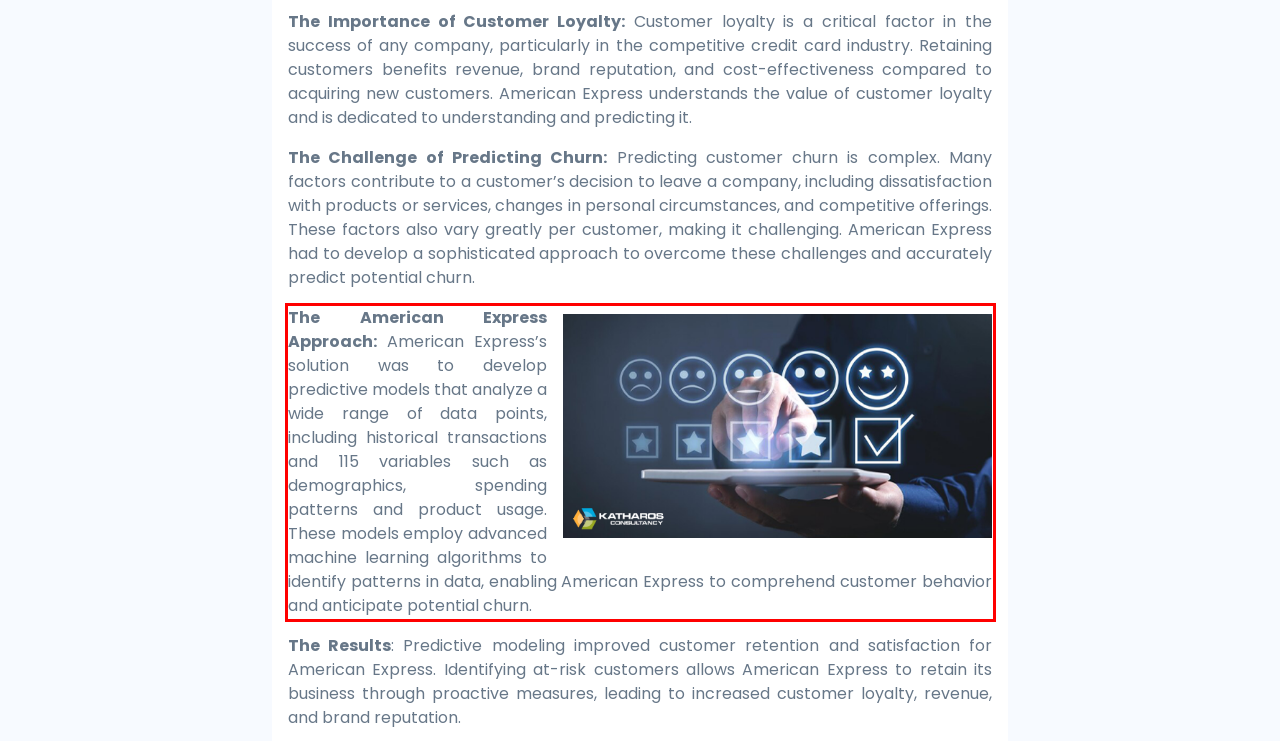Please examine the screenshot of the webpage and read the text present within the red rectangle bounding box.

The American Express Approach: American Express’s solution was to develop predictive models that analyze a wide range of data points, including historical transactions and 115 variables such as demographics, spending patterns and product usage. These models employ advanced machine learning algorithms to identify patterns in data, enabling American Express to comprehend customer behavior and anticipate potential churn.